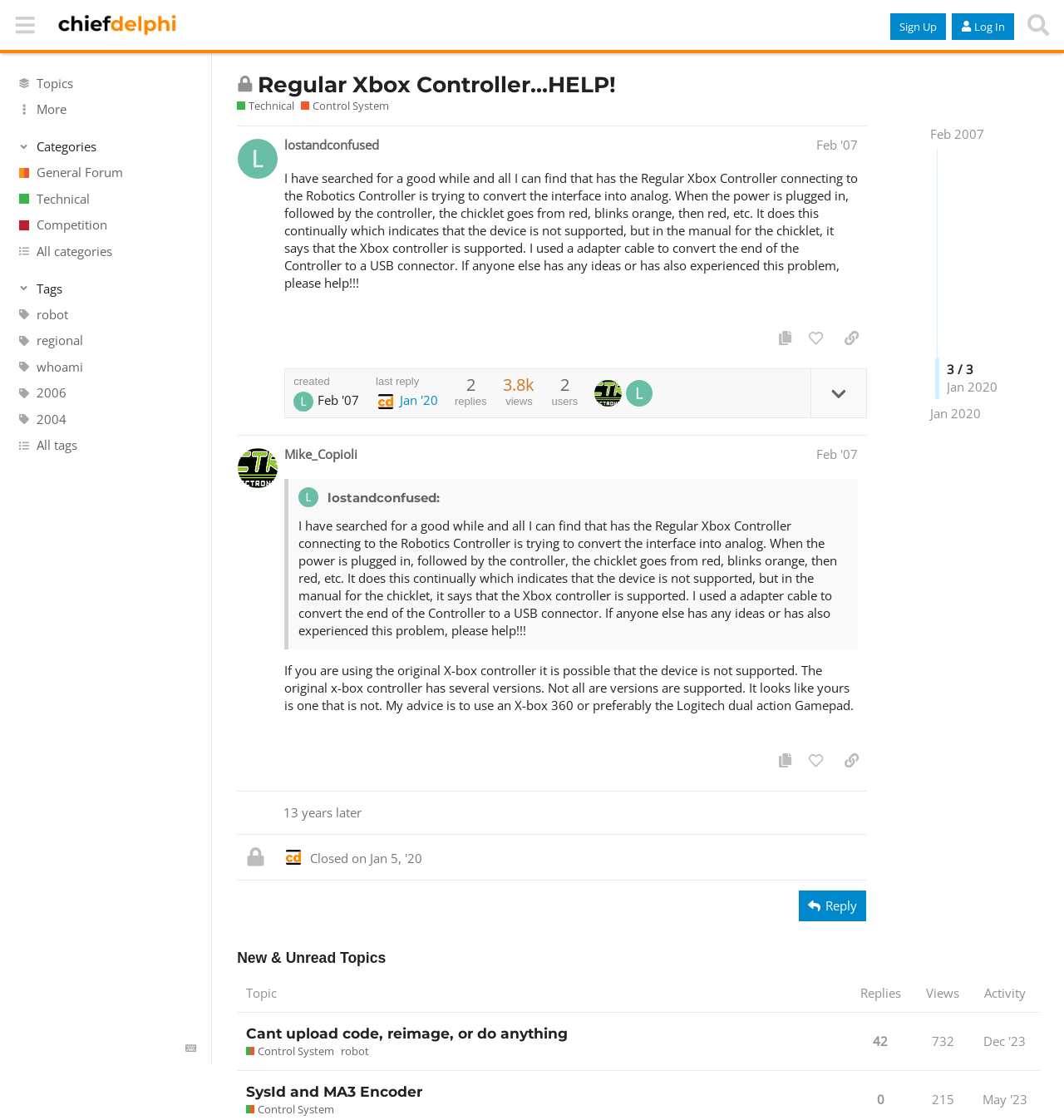What is the alternative suggested by Mike_Copioli?
Using the image, provide a concise answer in one word or a short phrase.

X-box 360 or Logitech dual action Gamepad